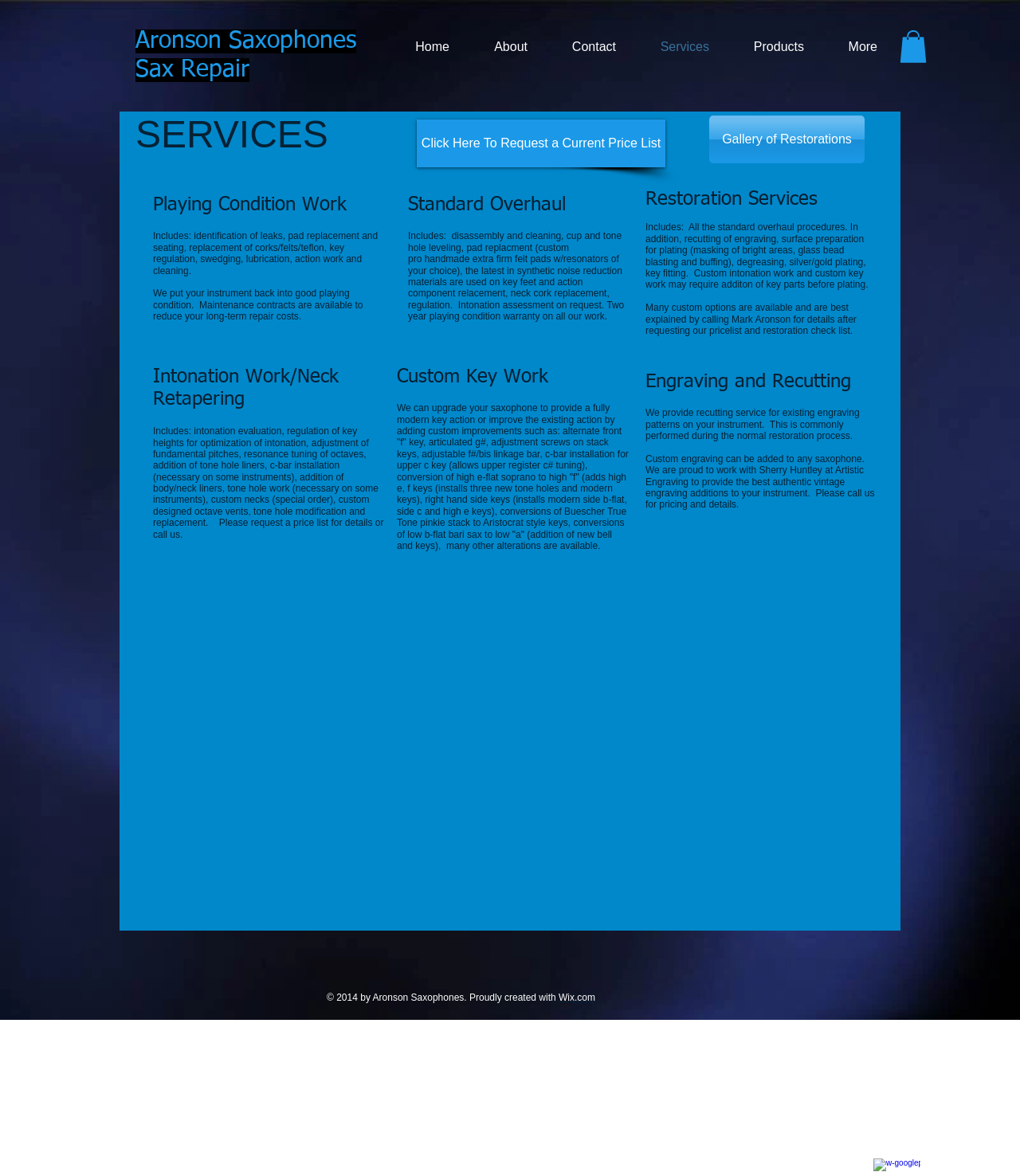From the given element description: "aria-label="Twitter Clean"", find the bounding box for the UI element. Provide the coordinates as four float numbers between 0 and 1, in the order [left, top, right, bottom].

[0.834, 0.976, 0.852, 0.991]